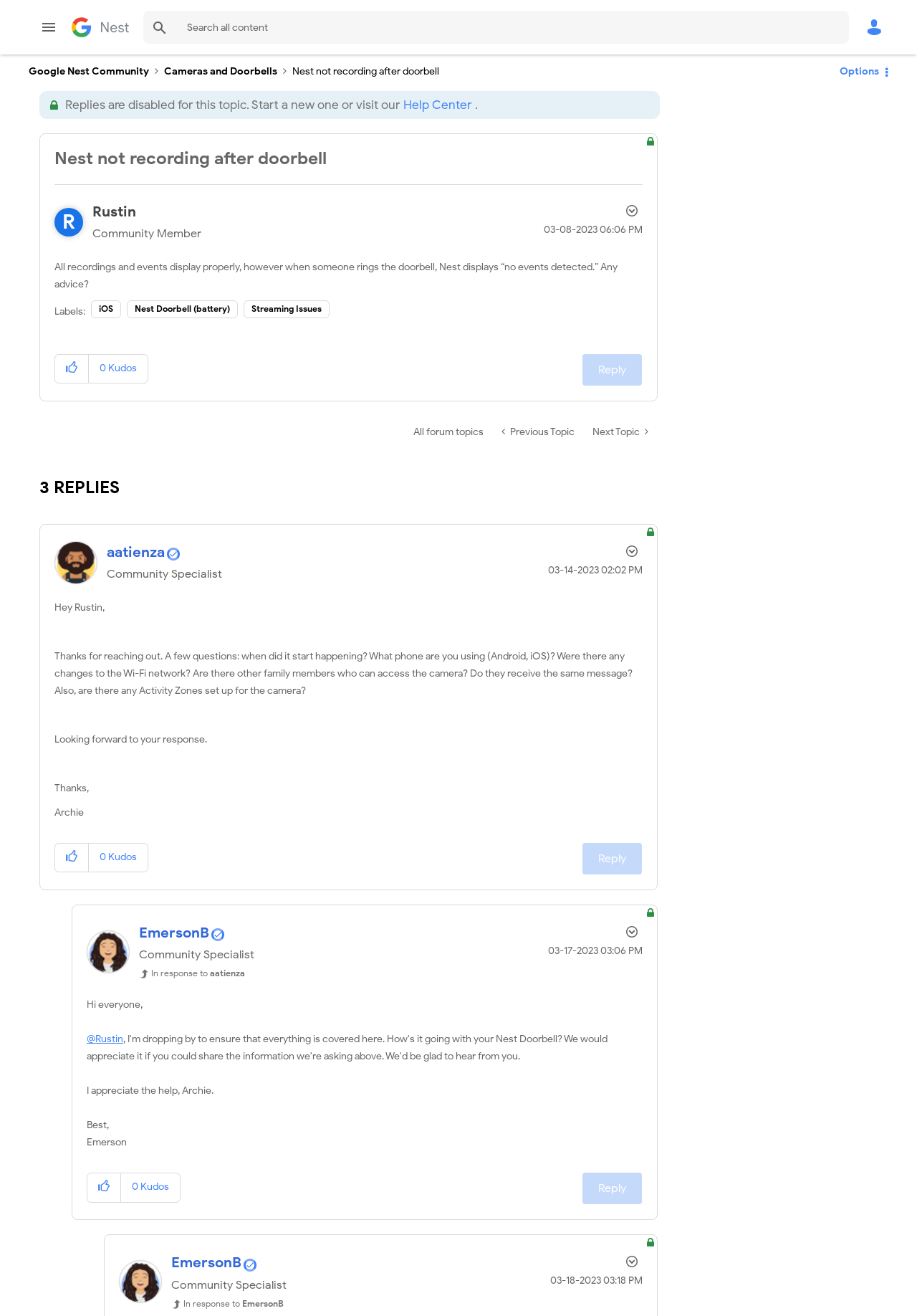Answer the question with a brief word or phrase:
What is the name of the community member who started this topic?

Rustin